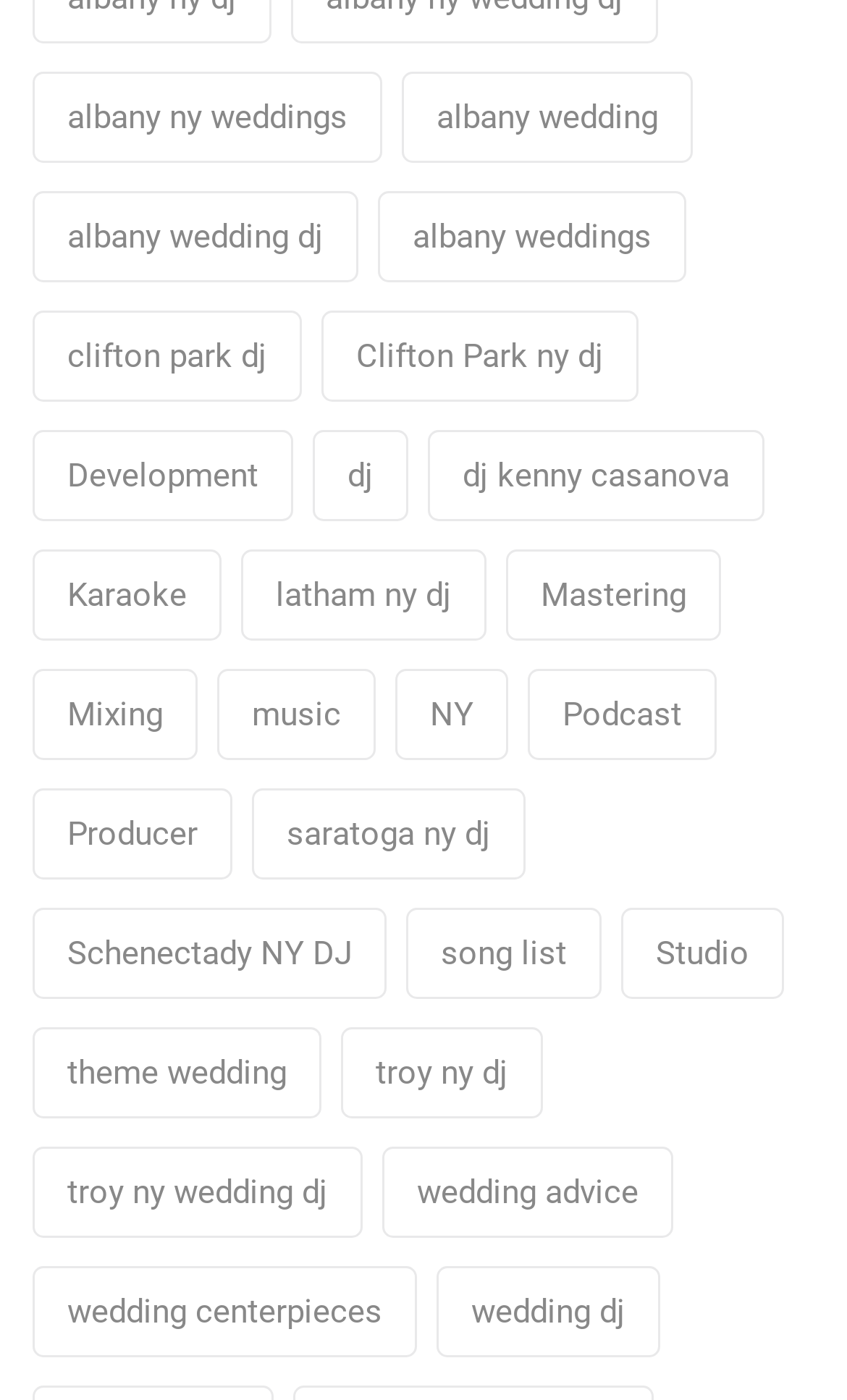From the webpage screenshot, predict the bounding box of the UI element that matches this description: "song list".

[0.479, 0.649, 0.71, 0.714]